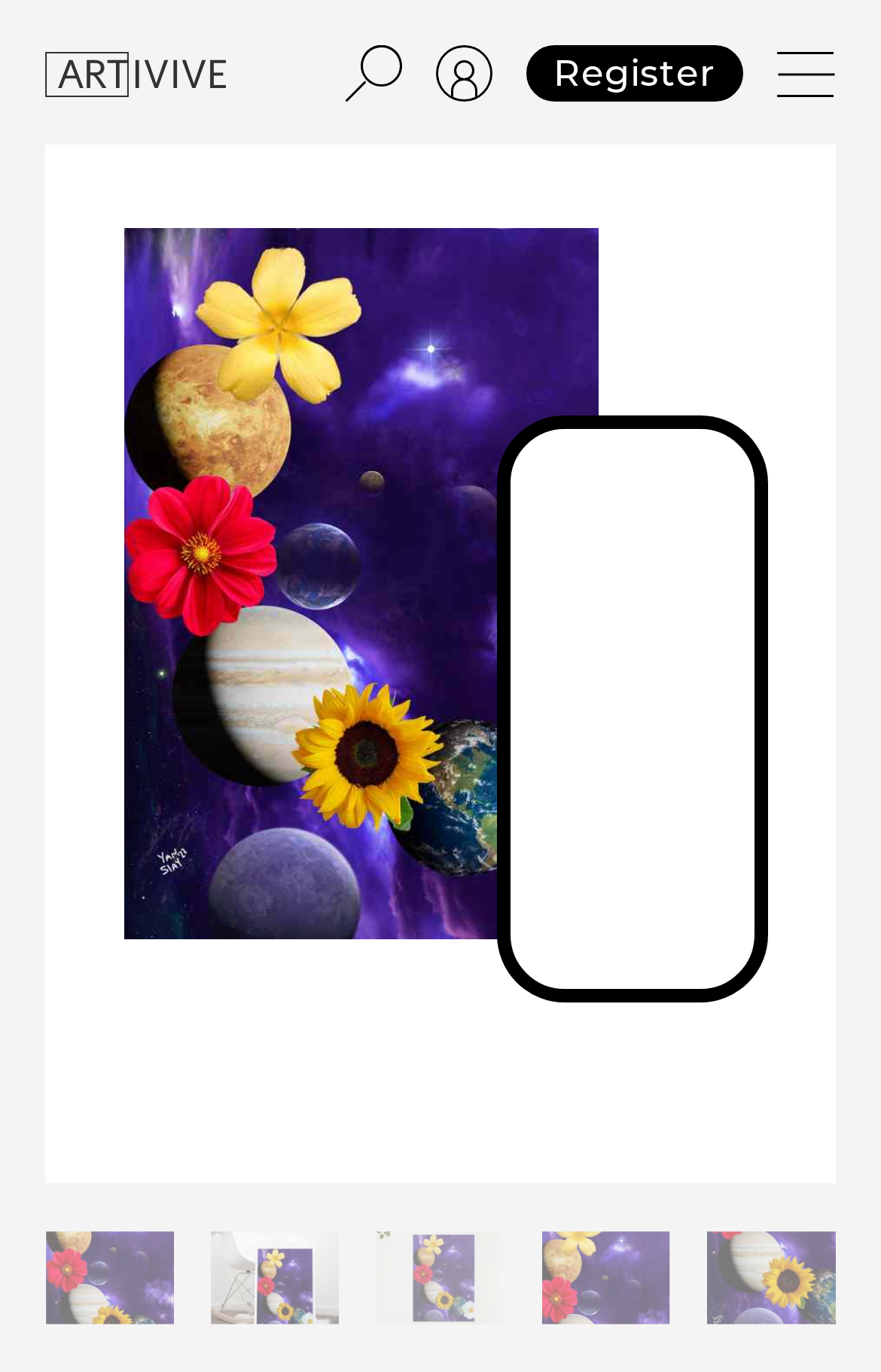Point out the bounding box coordinates of the section to click in order to follow this instruction: "Click on the search link".

[0.392, 0.033, 0.456, 0.074]